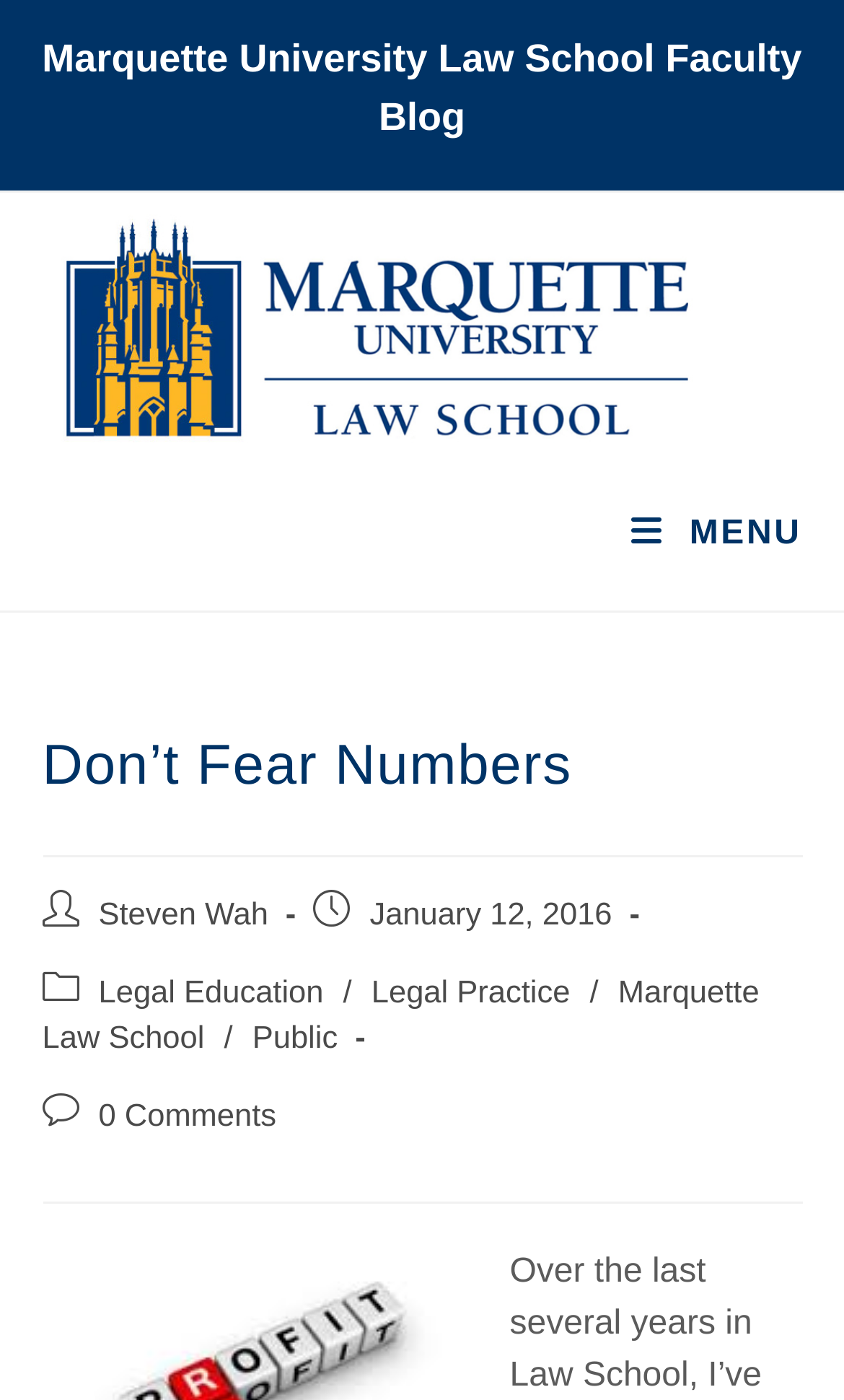Given the element description, predict the bounding box coordinates in the format (top-left x, top-left y, bottom-right x, bottom-right y), using floating point numbers between 0 and 1: Menu Close

[0.748, 0.343, 0.95, 0.421]